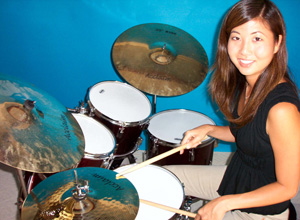What is the color of the wall behind the woman?
Provide a detailed and extensive answer to the question.

The caption explicitly states that the woman is framed by a 'vibrant blue wall', which suggests that the wall behind her is a bright and intense blue color.